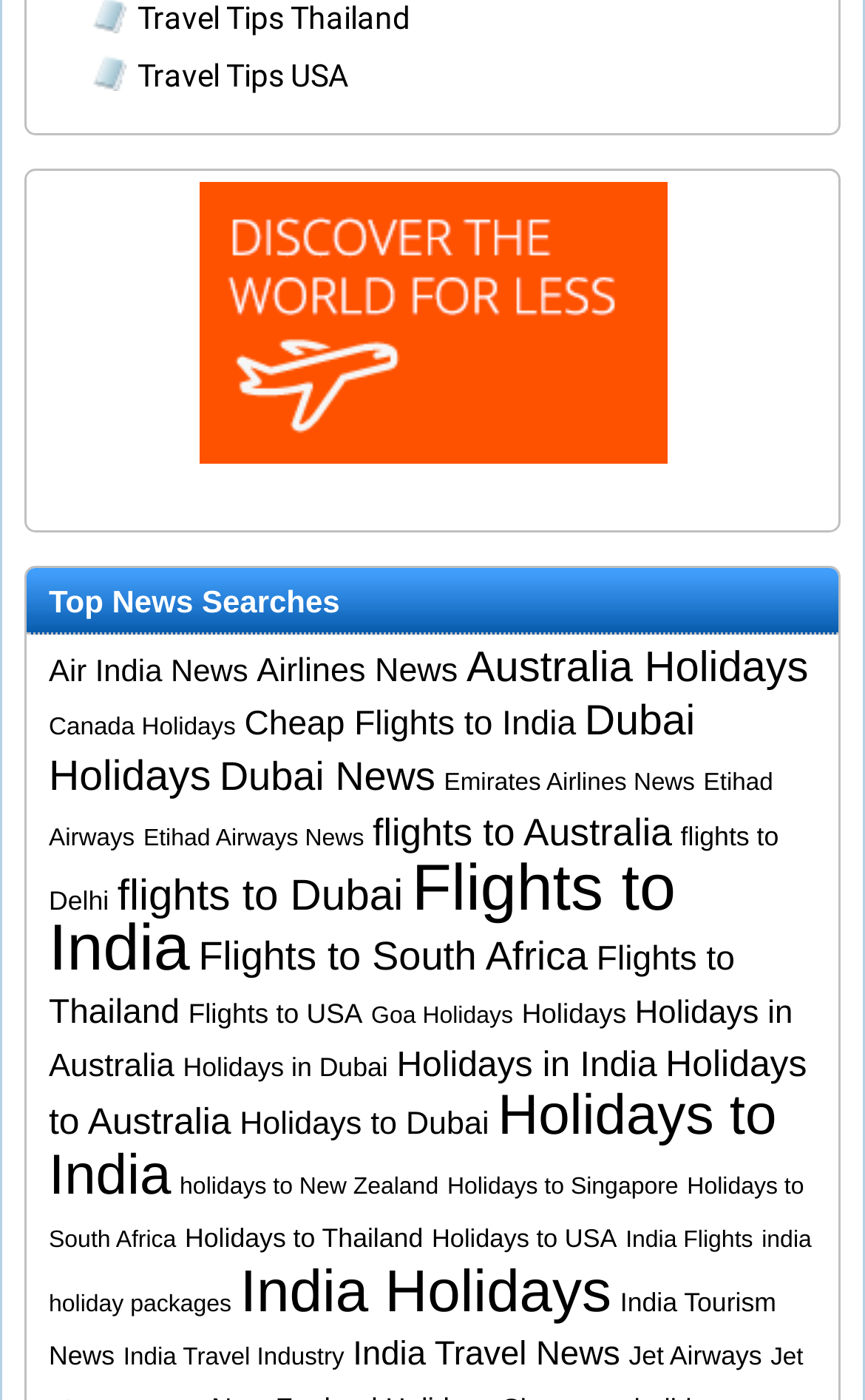Show the bounding box coordinates for the HTML element described as: "Holidays".

[0.603, 0.713, 0.724, 0.735]